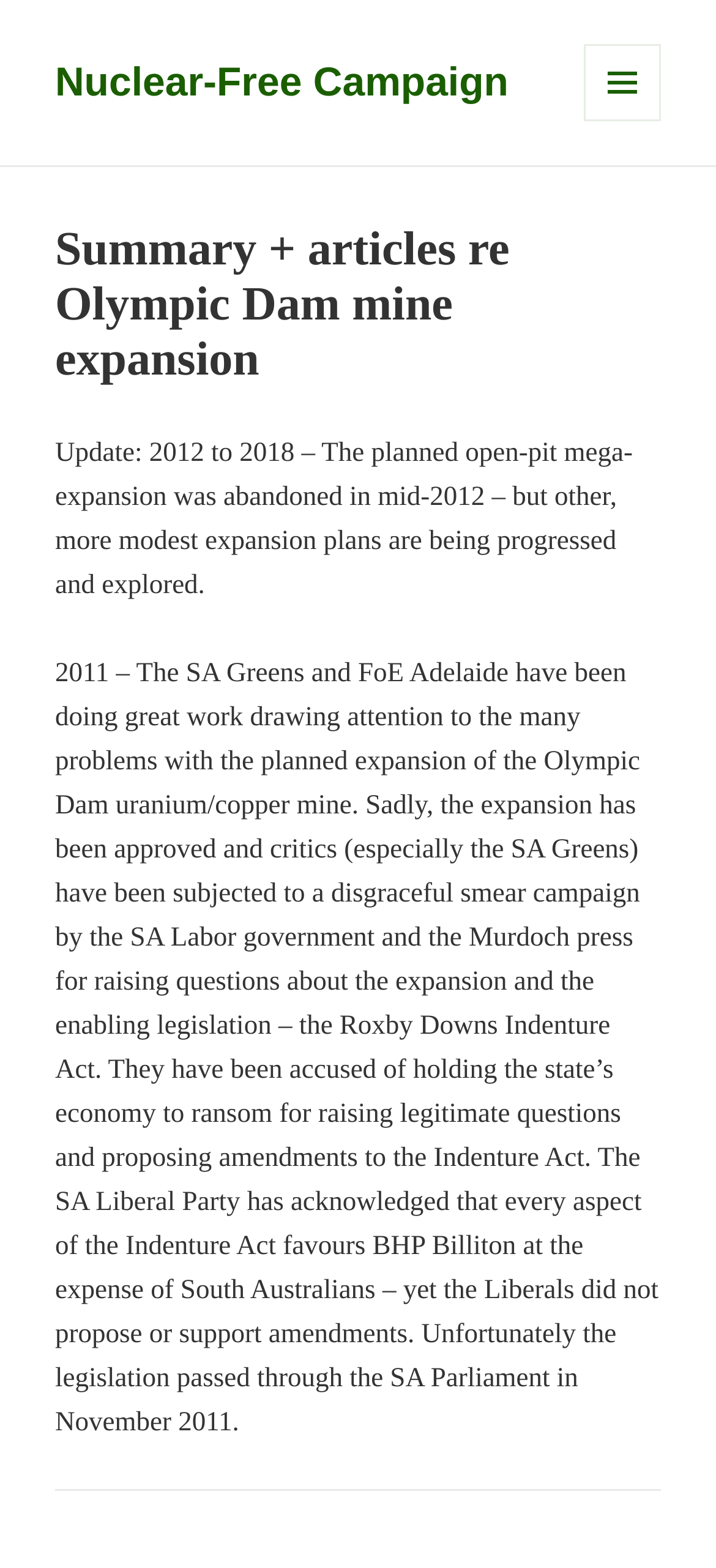Respond with a single word or phrase to the following question:
Who accused critics of holding the state's economy to ransom?

SA Labor government and Murdoch press